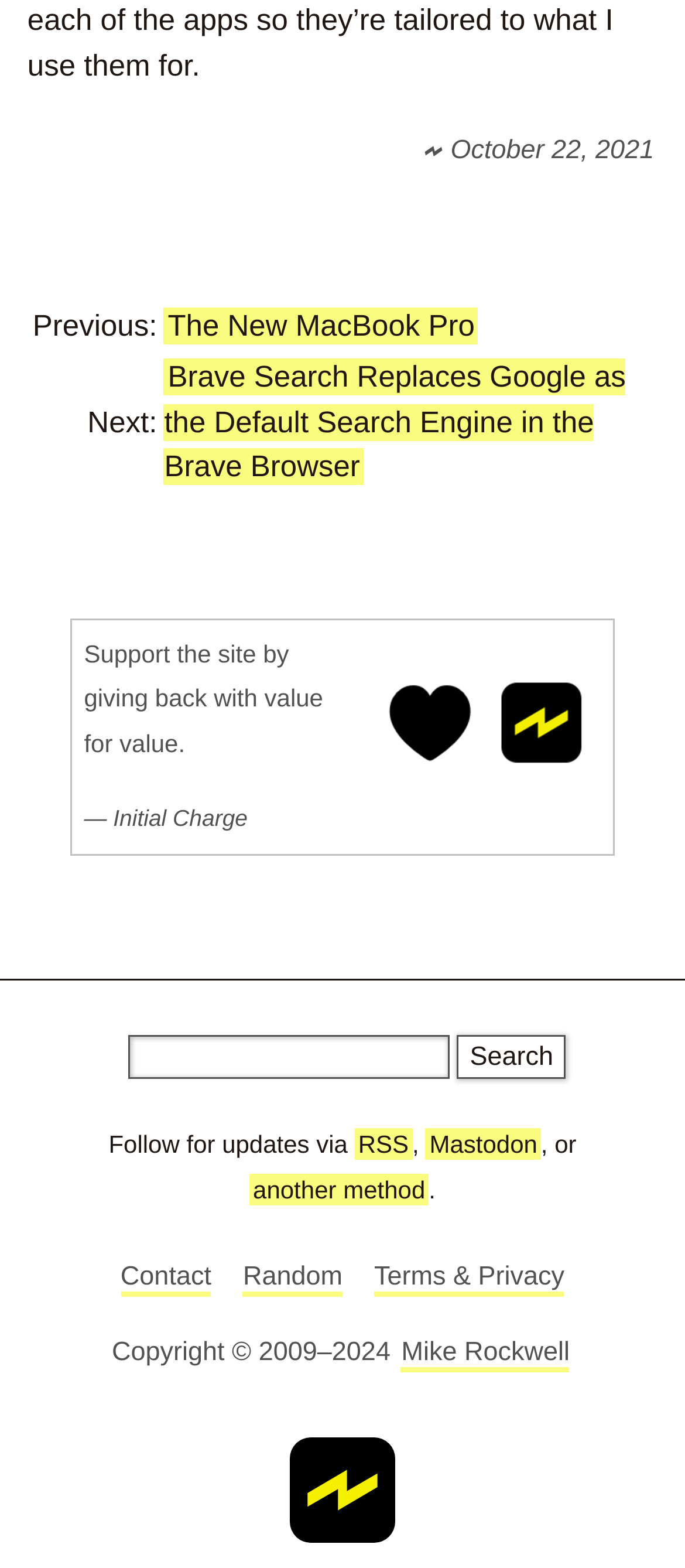Based on the image, please respond to the question with as much detail as possible:
What is the date mentioned at the top?

The date 'October 22, 2021' is mentioned at the top of the webpage, which is likely to be the date of publication or update of the content.